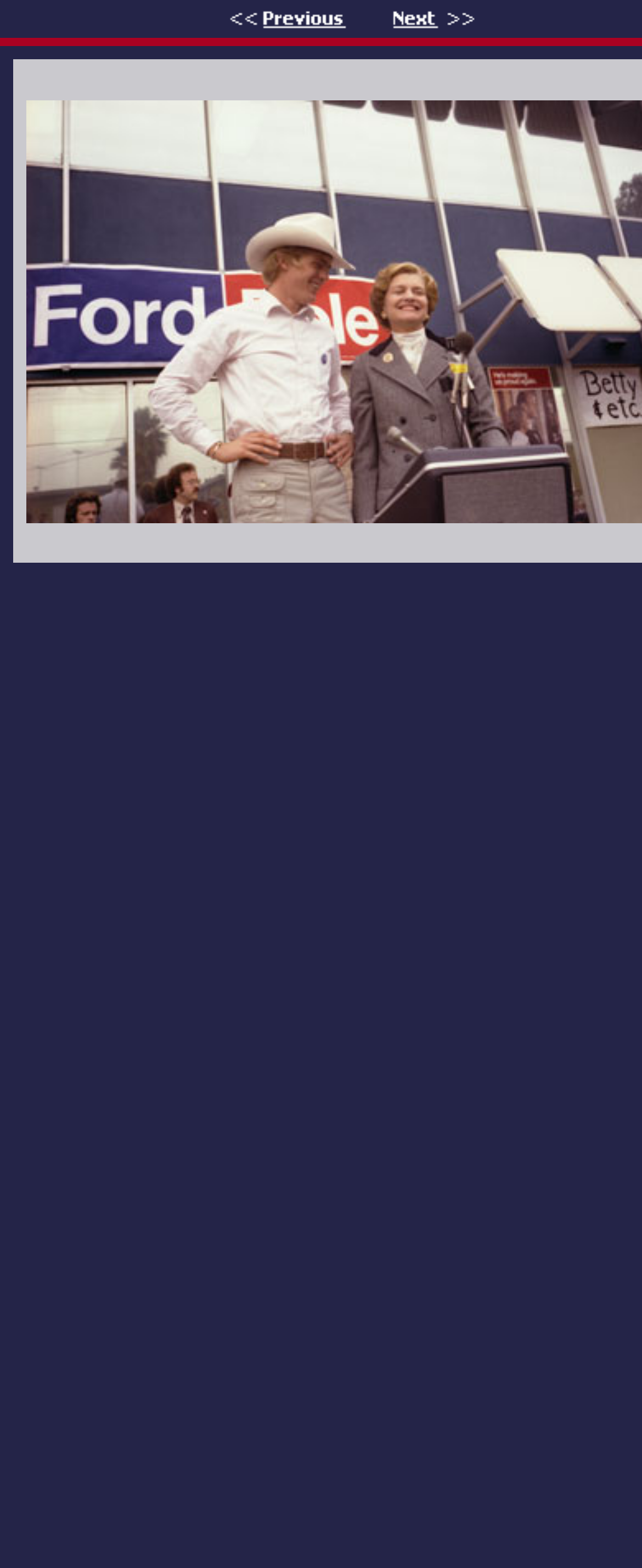Produce an elaborate caption capturing the essence of the webpage.

The webpage is titled "B1963-21A" and has a navigation section at the top with two links, "Previous" and "Next", which are accompanied by corresponding images. The "Previous" link is located near the top-left corner, while the "Next" link is positioned to its right. 

Below the navigation section, there are three table cells arranged vertically, taking up a narrow column on the left side of the page. These cells do not contain any text or images, but rather serve as layout elements.